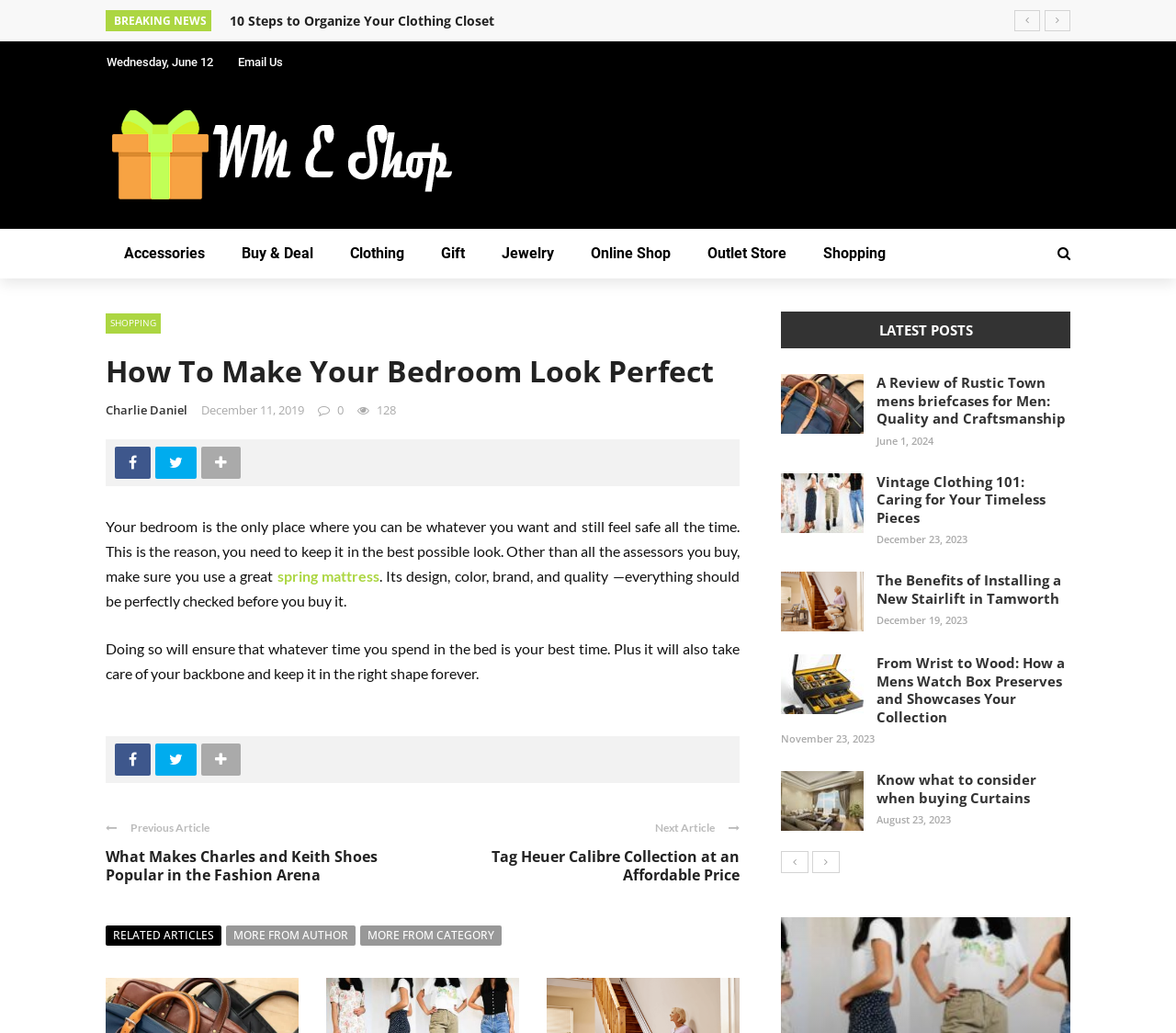Give a succinct answer to this question in a single word or phrase: 
What is the type of content present in the section 'LATEST POSTS'?

Article summaries